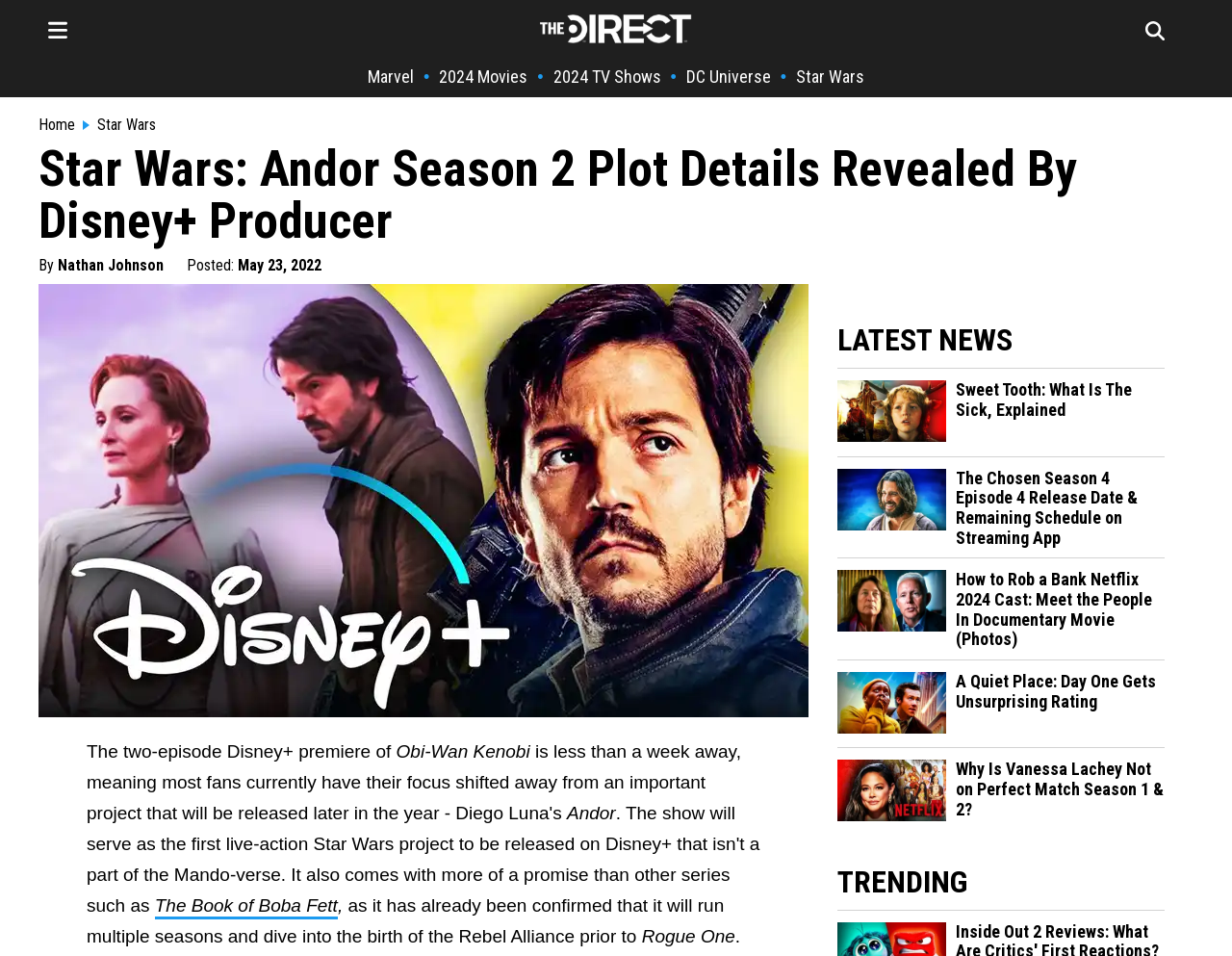Specify the bounding box coordinates of the area that needs to be clicked to achieve the following instruction: "Read the article about Sweet Tooth: What Is The Sick, Explained".

[0.68, 0.448, 0.768, 0.465]